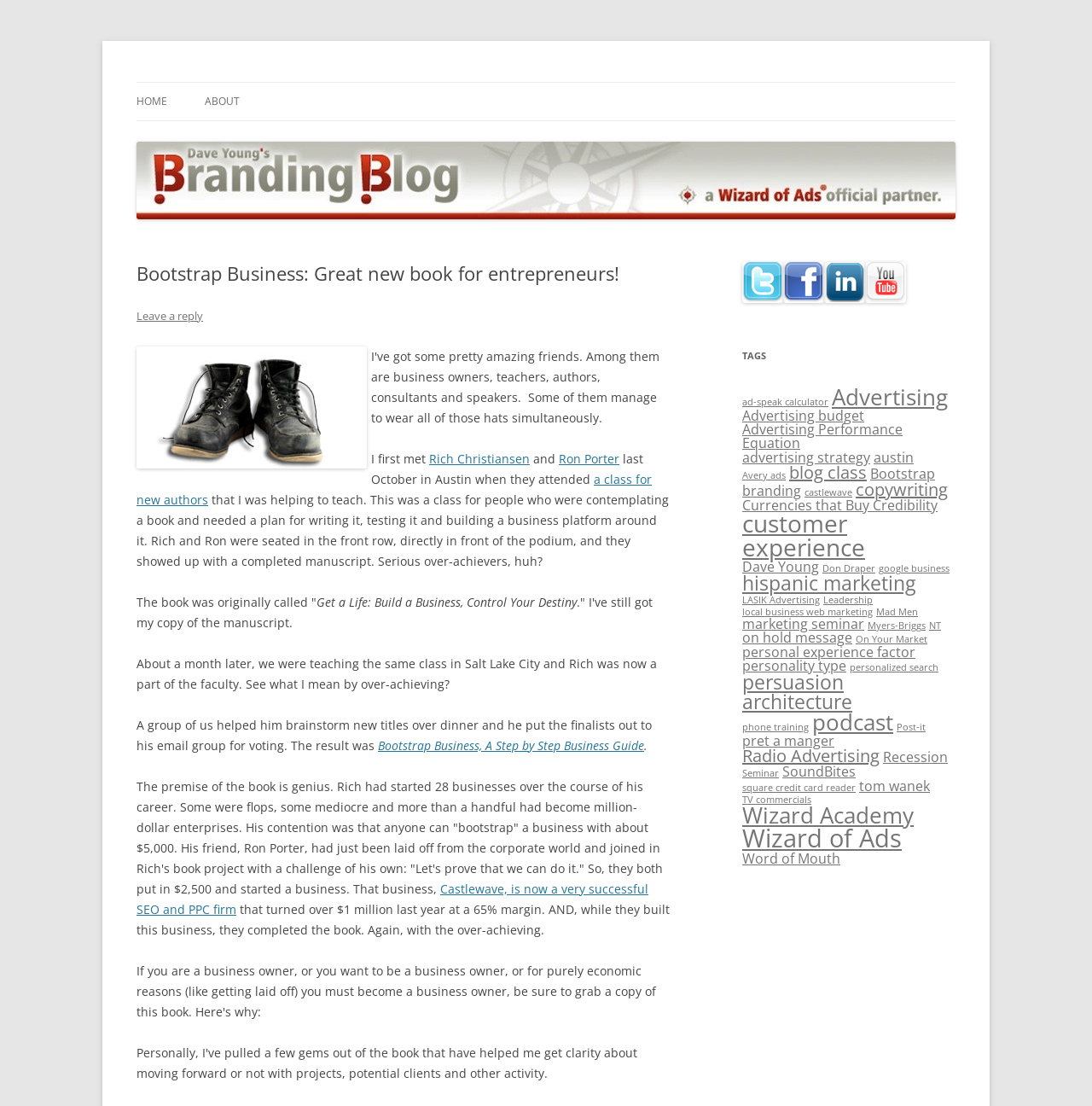What is the margin of the business Castlewave?
Look at the image and respond with a single word or a short phrase.

65%